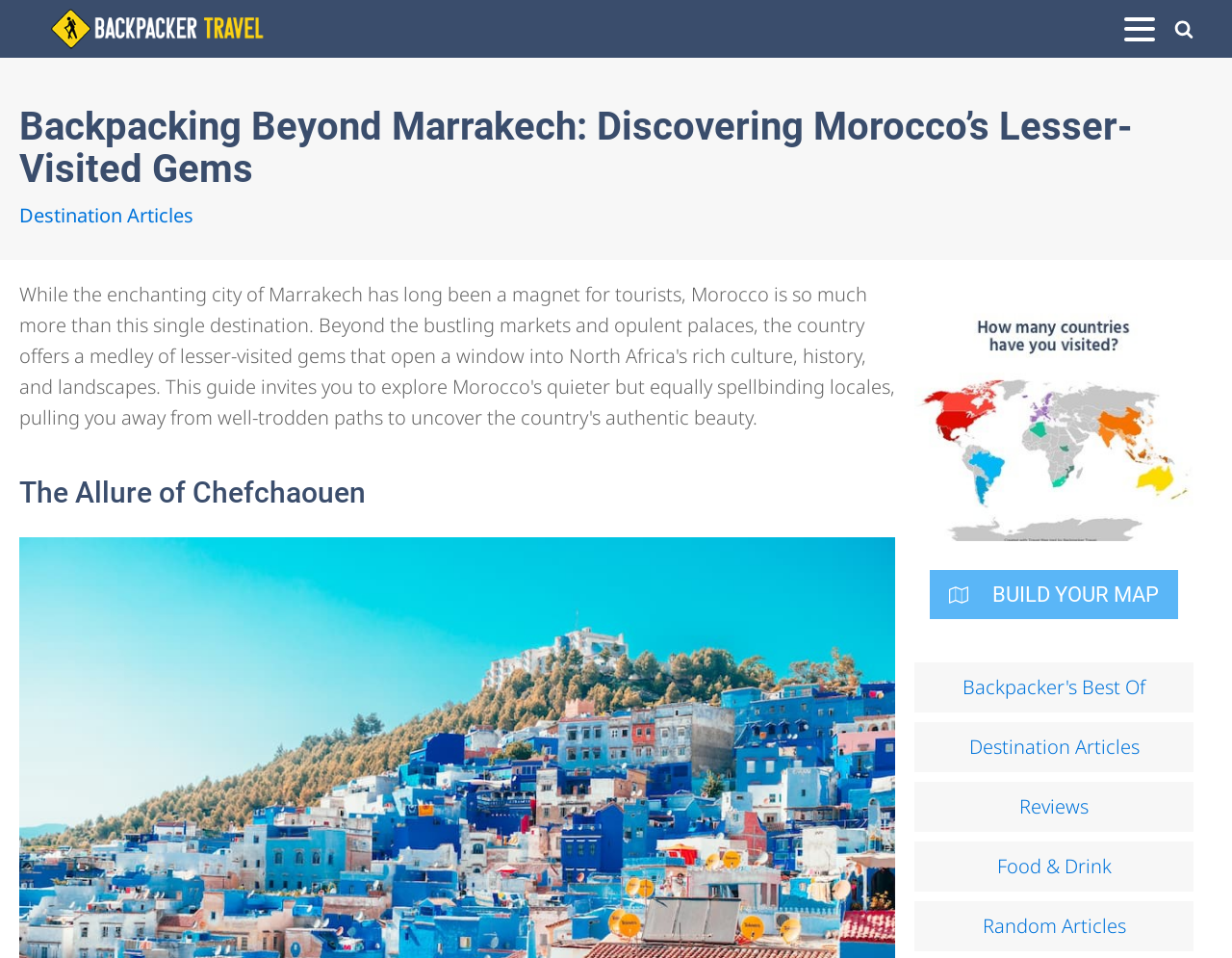What is the icon next to the search link?
By examining the image, provide a one-word or phrase answer.

Magnifying glass